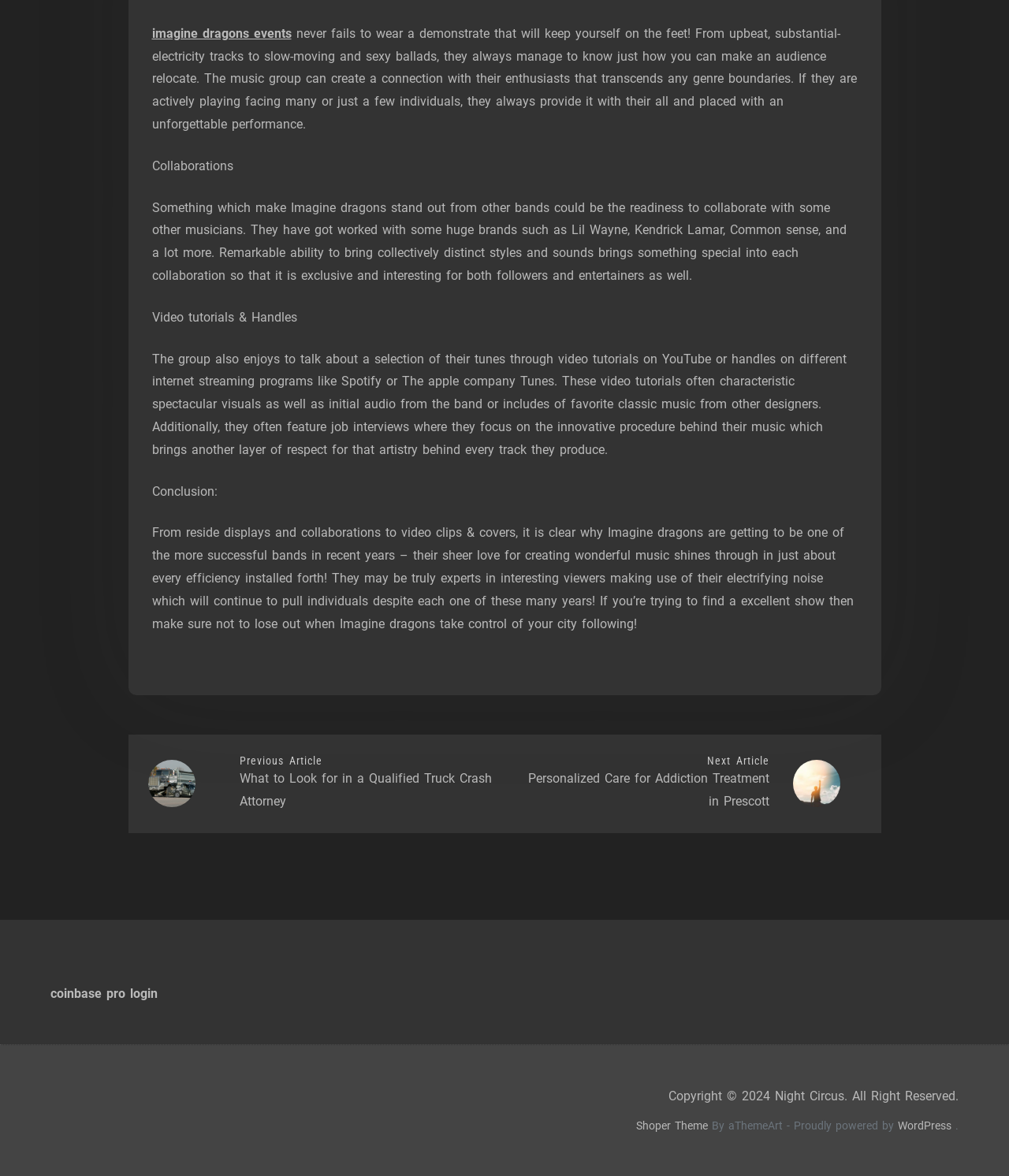What is the tone of the band's live performances?
Using the details shown in the screenshot, provide a comprehensive answer to the question.

According to the webpage, Imagine Dragons' live performances are electrifying, and they always manage to make an audience move. The band's energy and enthusiasm shine through in every performance, making them truly experts in engaging audiences.